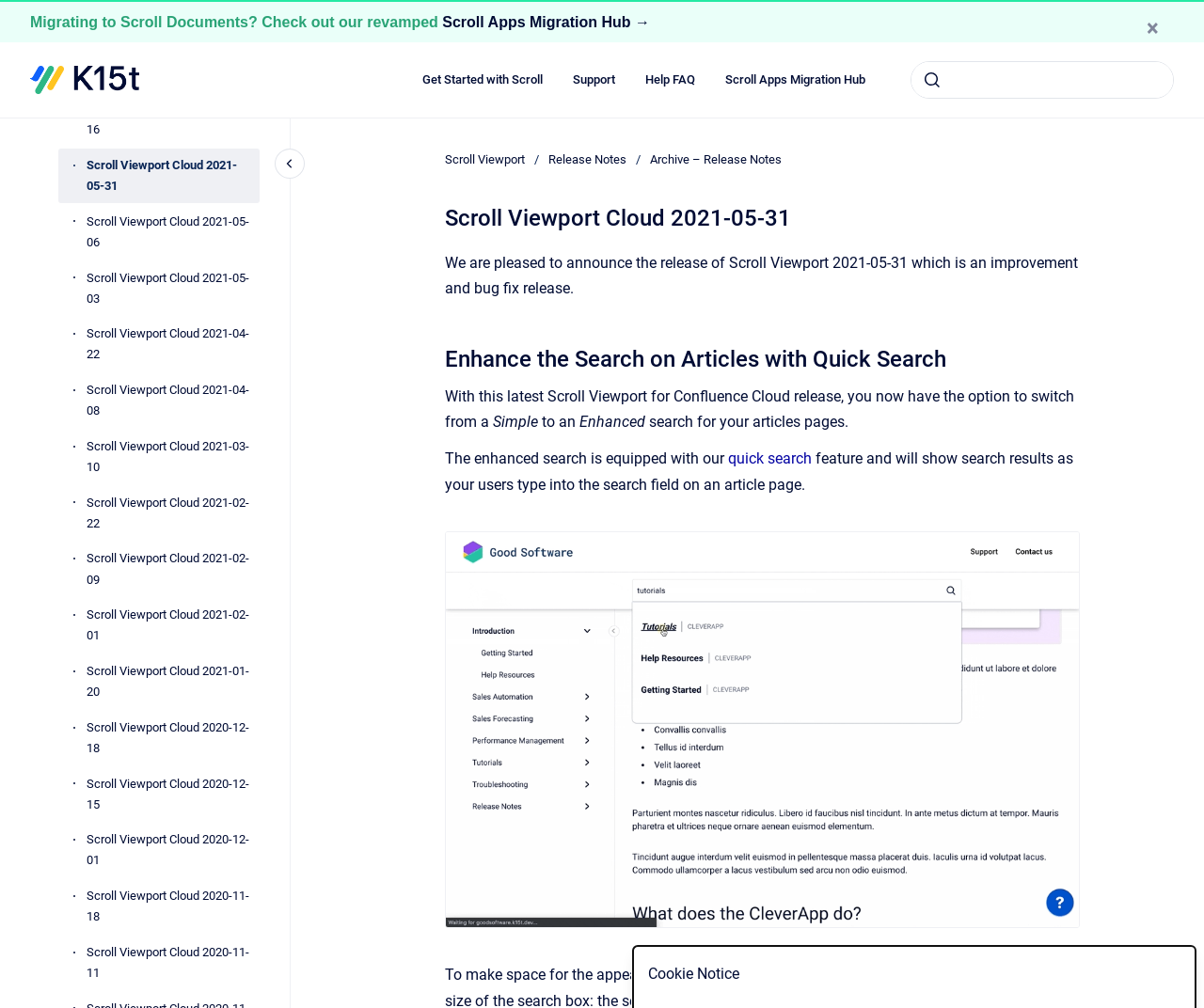Could you find the bounding box coordinates of the clickable area to complete this instruction: "Go to homepage"?

[0.025, 0.065, 0.116, 0.093]